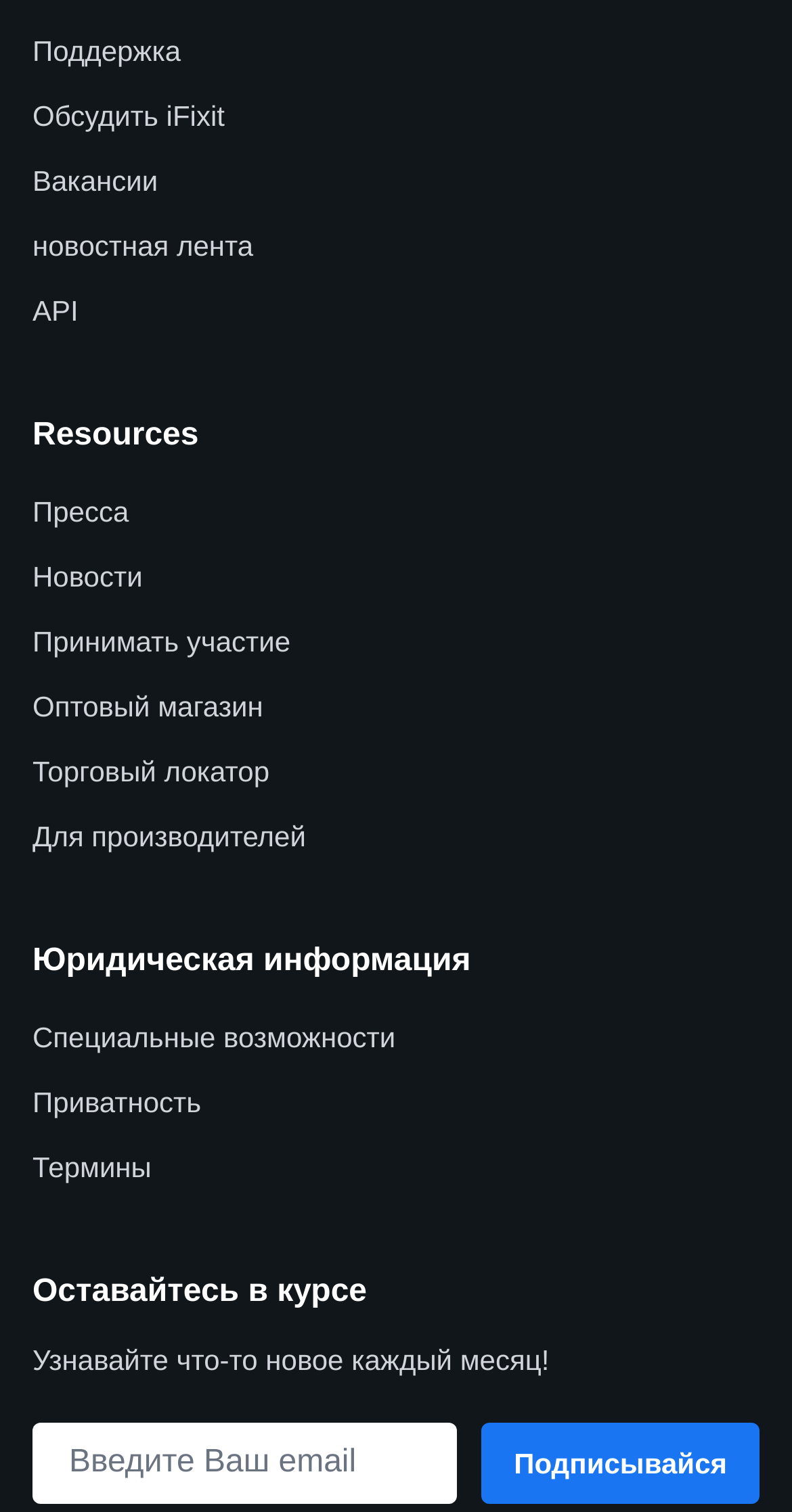Using a single word or phrase, answer the following question: 
What is the first link on the webpage?

Поддержка